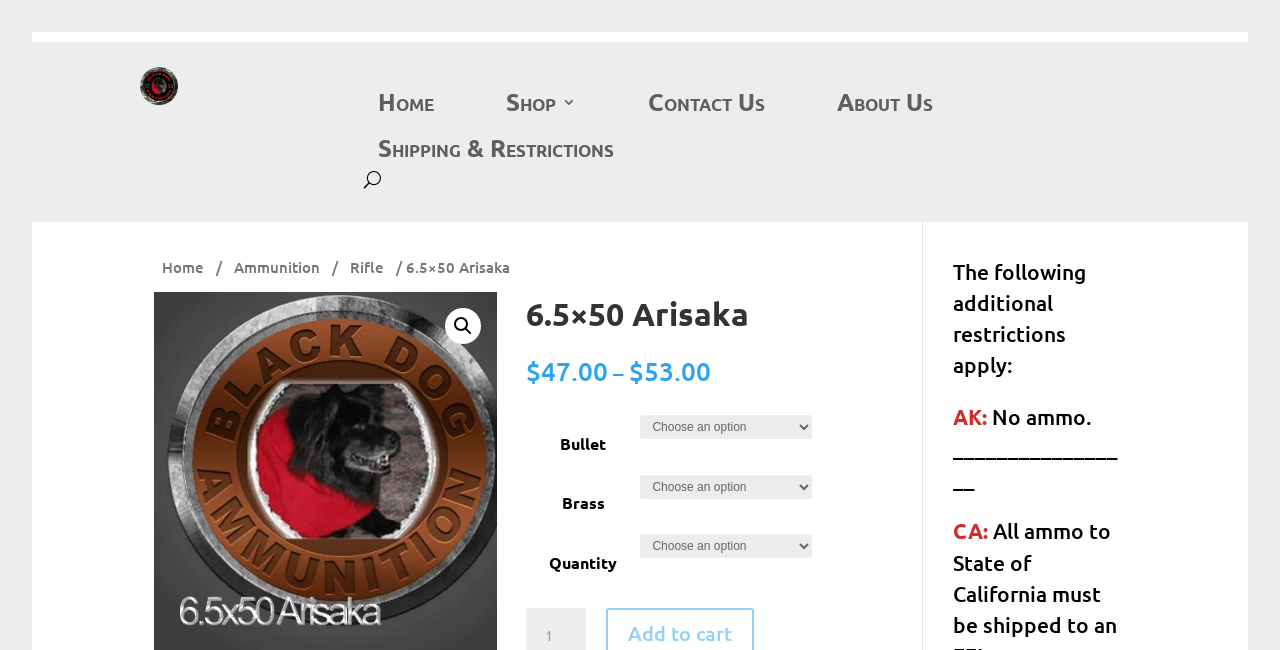Identify the bounding box of the UI element described as follows: "Shipping & Restrictions". Provide the coordinates as four float numbers in the range of 0 to 1 [left, top, right, bottom].

[0.295, 0.216, 0.479, 0.25]